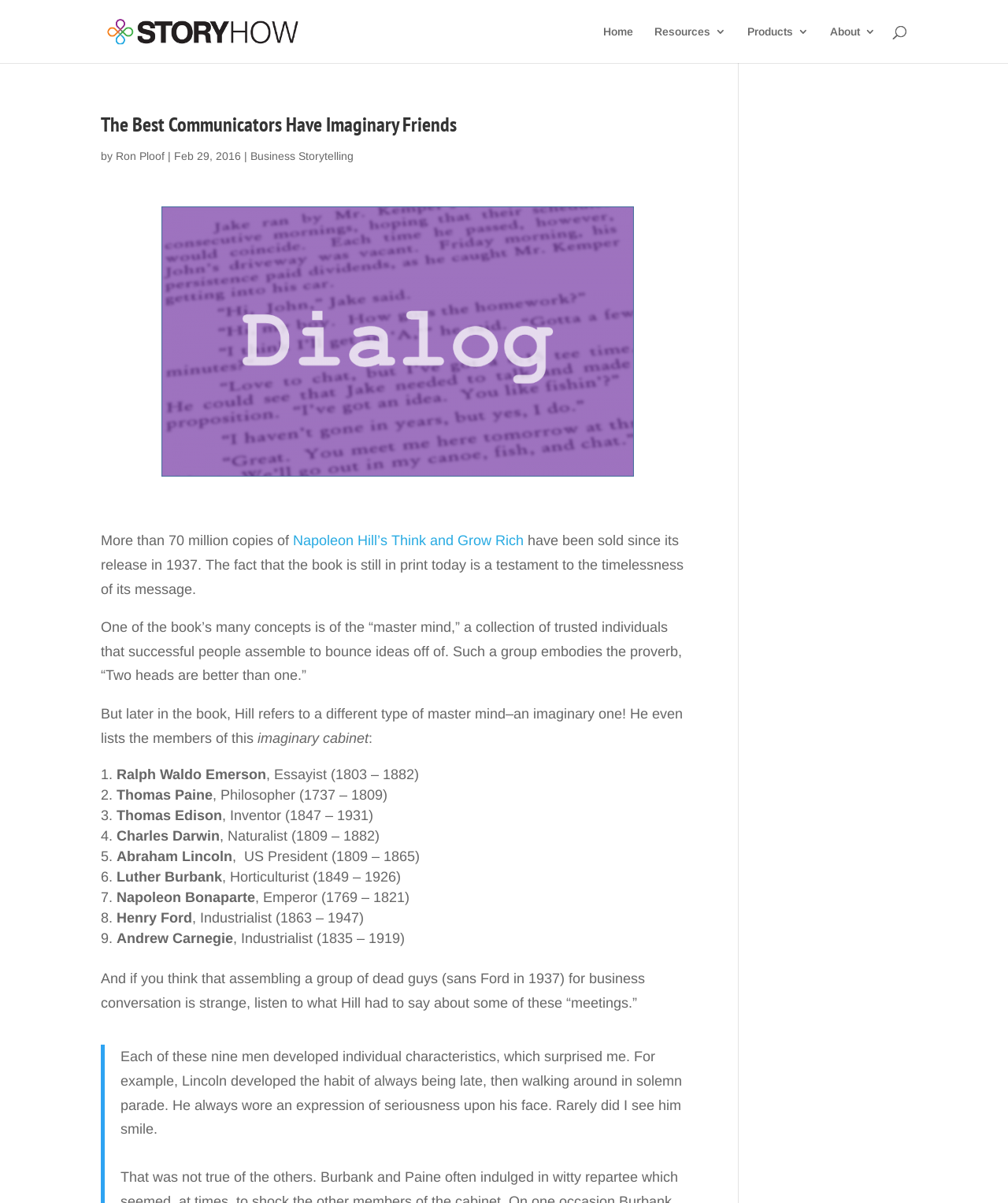Please locate the bounding box coordinates of the element that should be clicked to achieve the given instruction: "Read the article by Ron Ploof".

[0.115, 0.124, 0.163, 0.135]